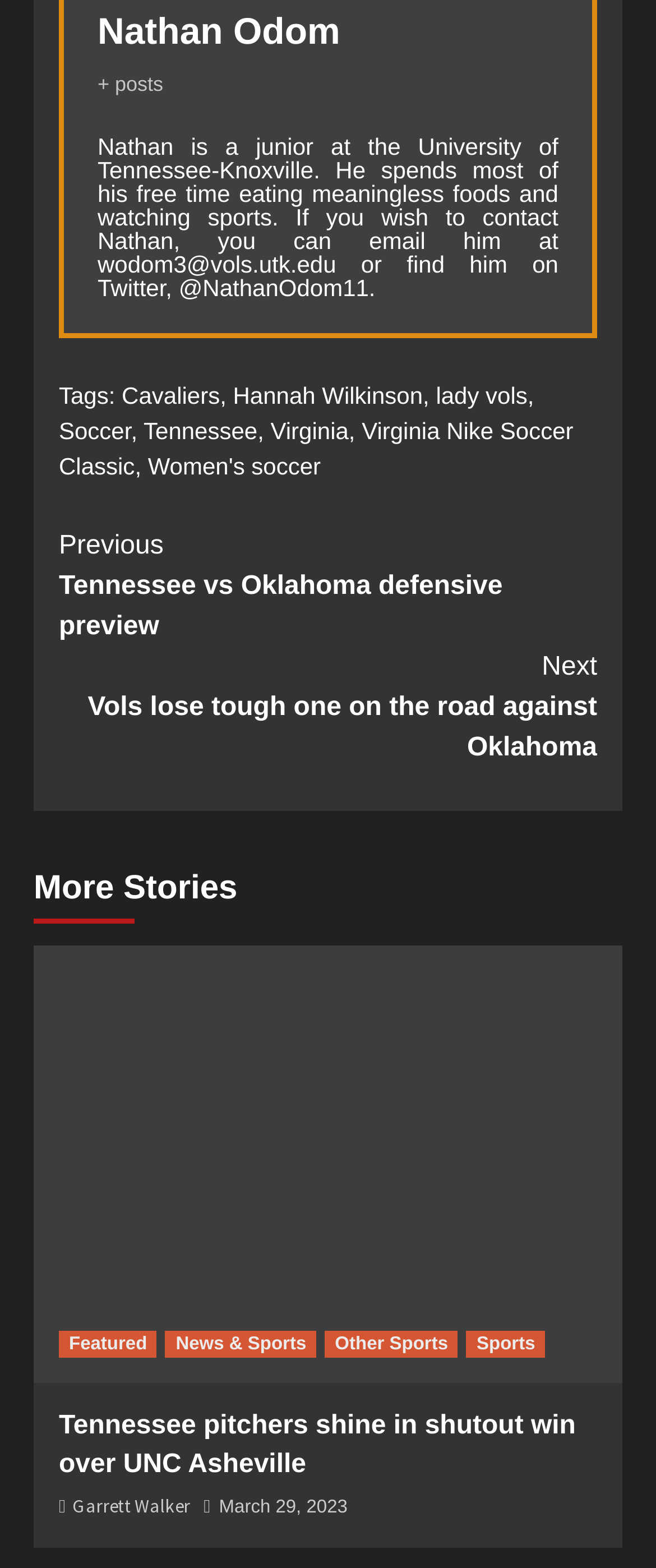What is the author of the article 'Tennessee pitchers shine in shutout win over UNC Asheville'?
Relying on the image, give a concise answer in one word or a brief phrase.

Garrett Walker